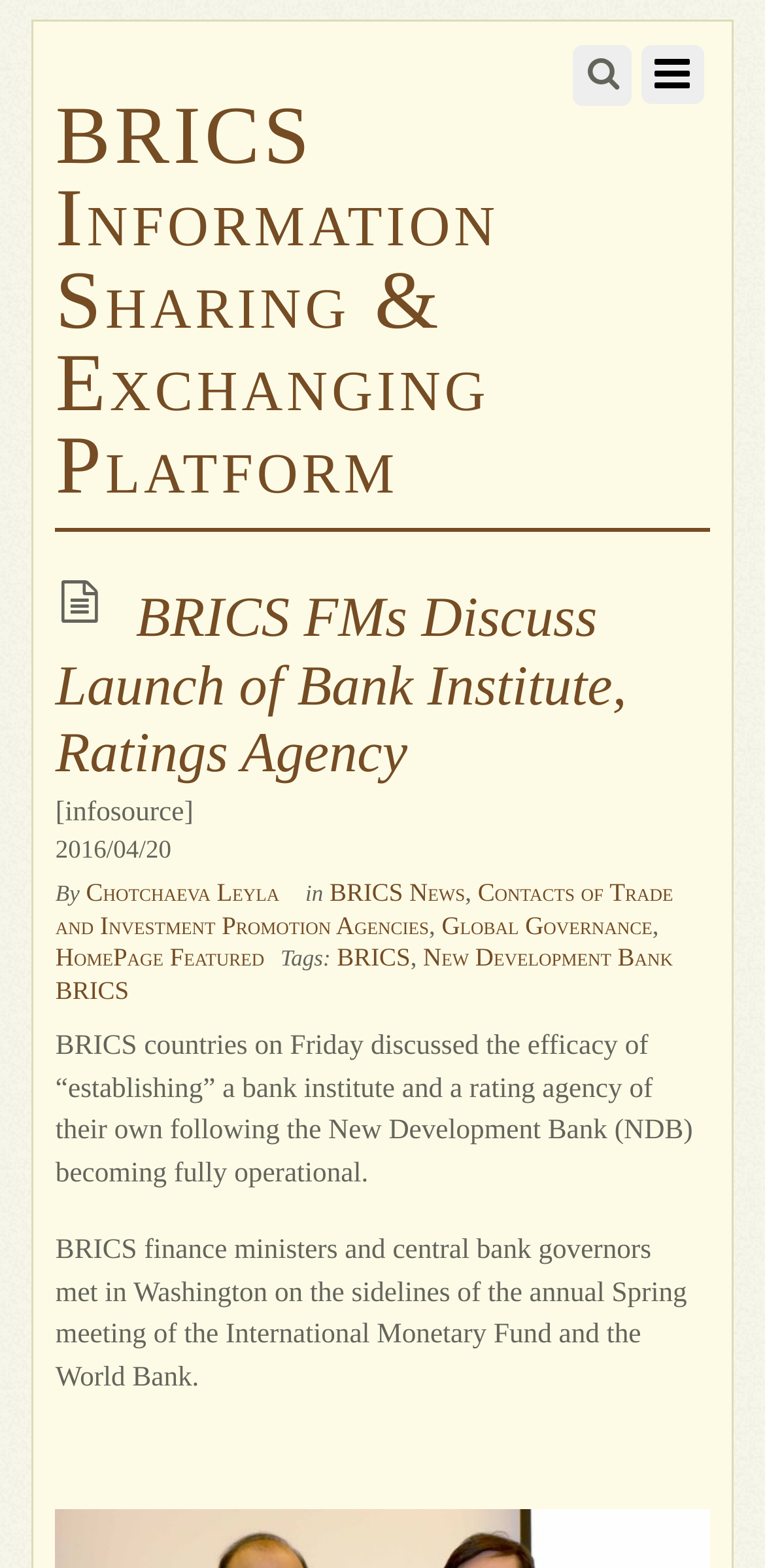Determine the bounding box coordinates of the target area to click to execute the following instruction: "Explore the Global Governance section."

[0.577, 0.58, 0.853, 0.599]